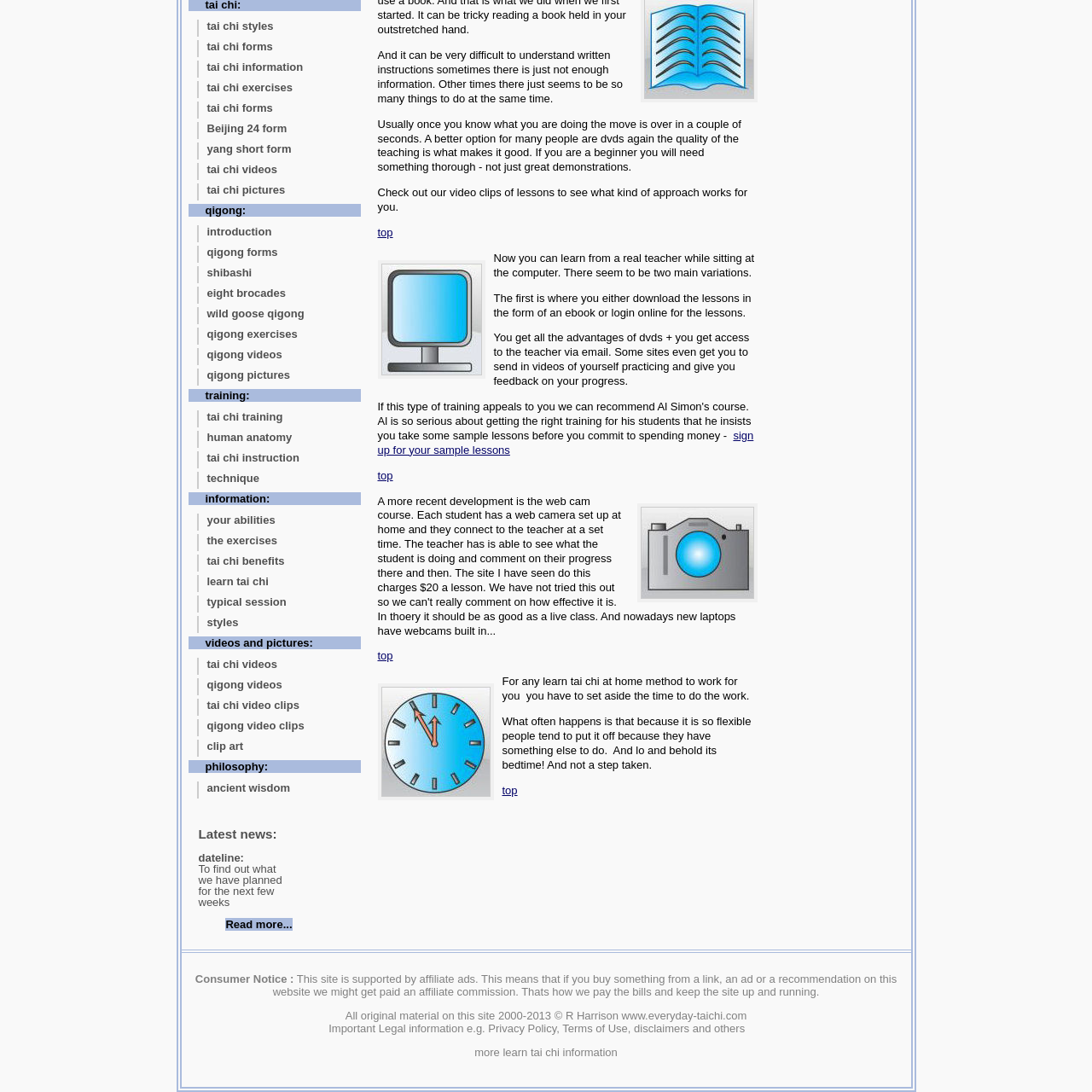Determine the bounding box coordinates for the UI element described. Format the coordinates as (top-left x, top-left y, bottom-right x, bottom-right y) and ensure all values are between 0 and 1. Element description: typical session

[0.18, 0.545, 0.33, 0.561]